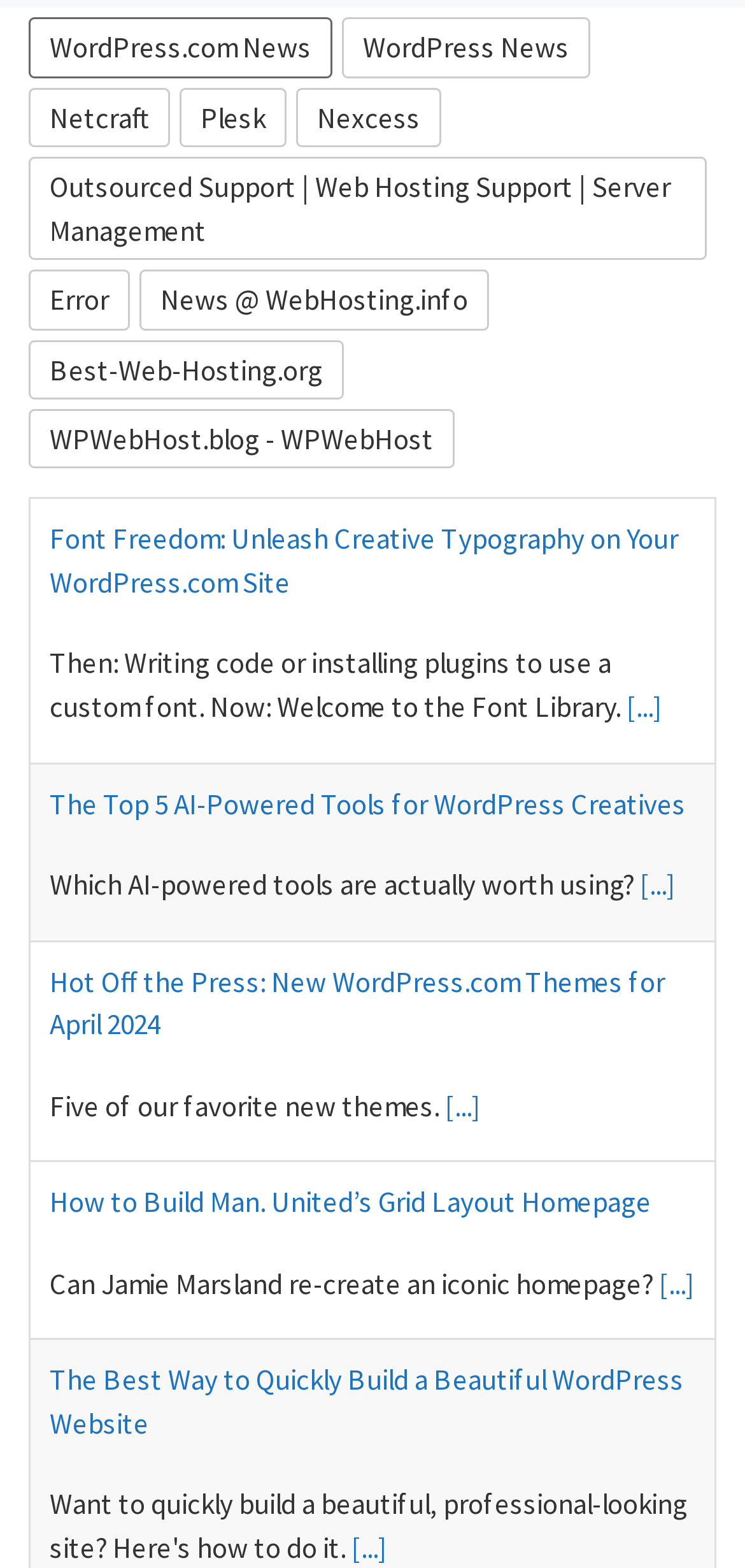Please reply to the following question with a single word or a short phrase:
How many text blocks are there on the webpage?

11